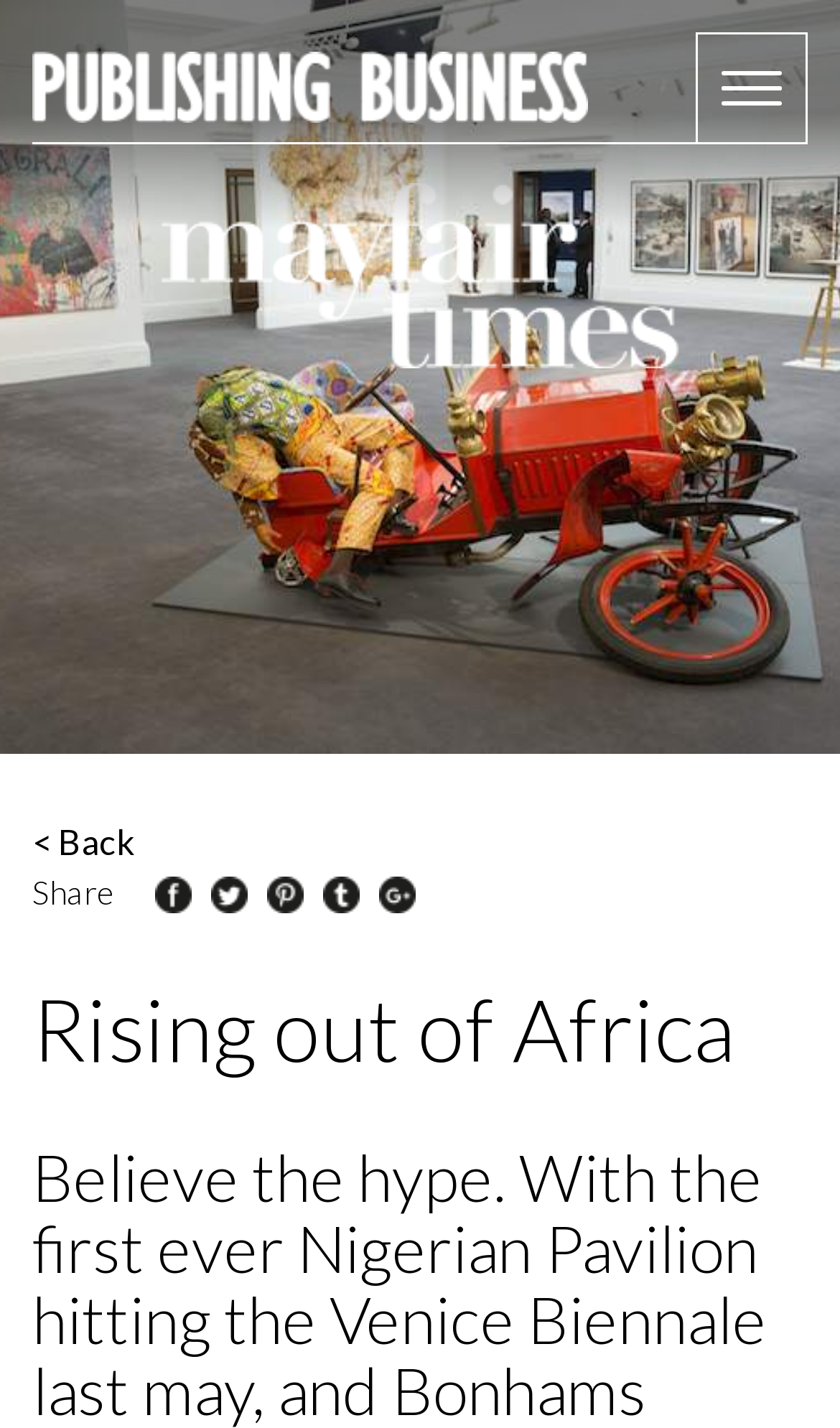What is the title of the main content section?
Answer the question with detailed information derived from the image.

I found a heading element with the text 'Rising out of Africa' which appears to be the title of the main content section. The bounding box coordinates of this heading are [0.038, 0.687, 0.962, 0.754], indicating that it is located at the bottom section of the webpage.